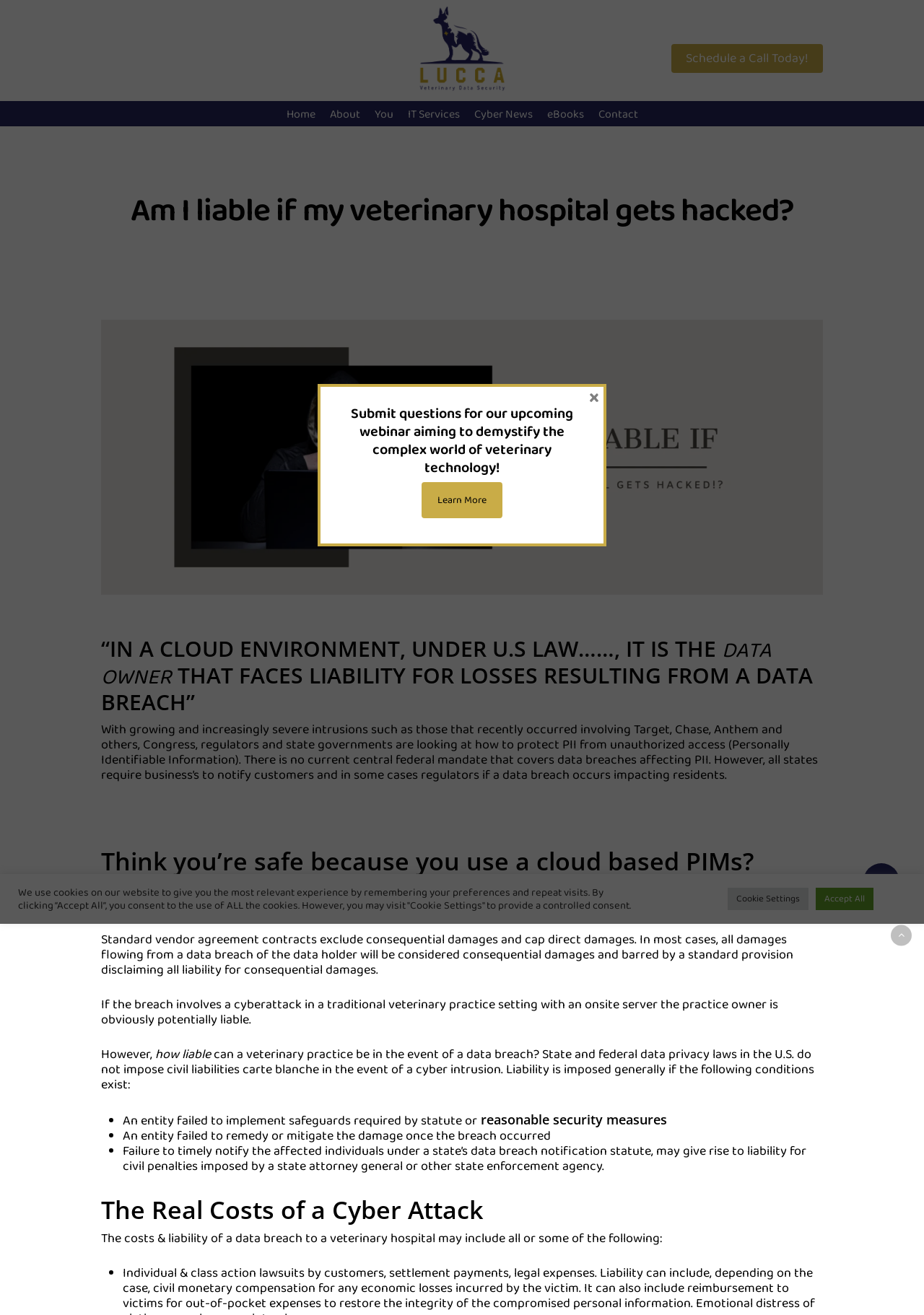Give a short answer to this question using one word or a phrase:
What is the topic of the upcoming webinar?

Veterinary technology